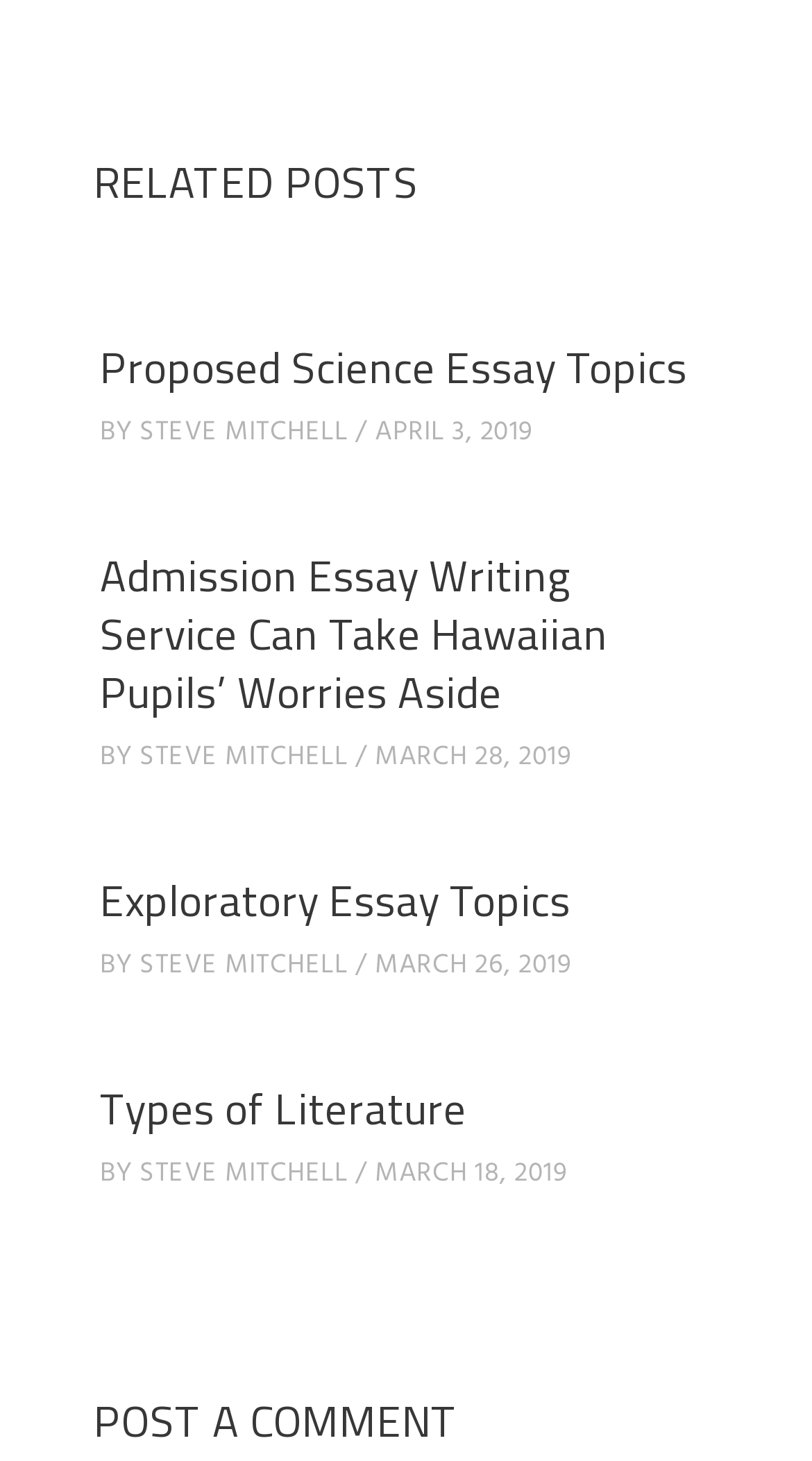Using the image as a reference, answer the following question in as much detail as possible:
What is the purpose of the section at the bottom of the webpage?

The section at the bottom of the webpage is identified by its heading element, which contains the text 'POST A COMMENT'. This heading element is a child of the root element and has a bounding box coordinate of [0.115, 0.952, 0.885, 0.995]. The purpose of this section is to allow users to post comments.